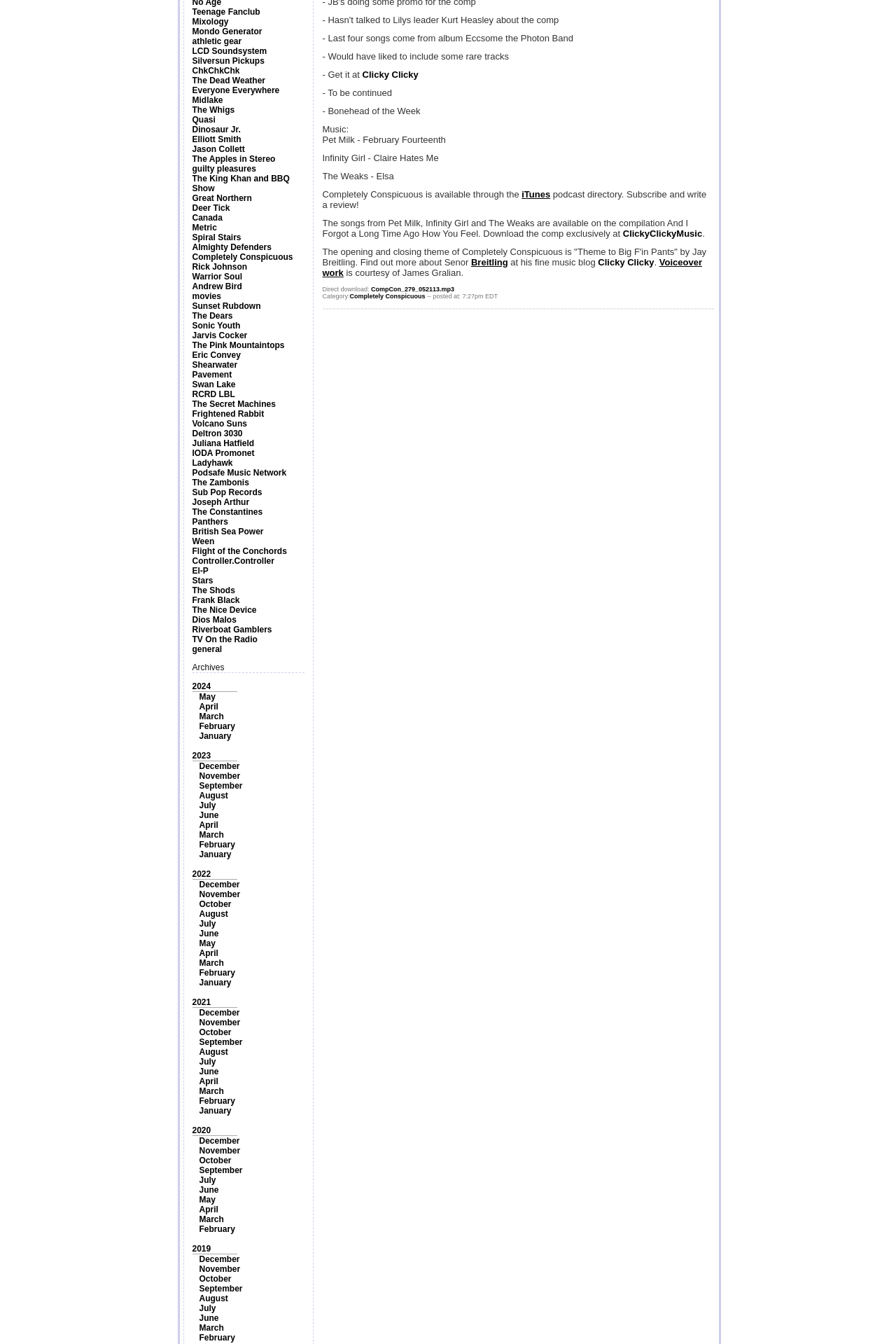Predict the bounding box coordinates for the UI element described as: "Flight of the Conchords". The coordinates should be four float numbers between 0 and 1, presented as [left, top, right, bottom].

[0.214, 0.406, 0.32, 0.414]